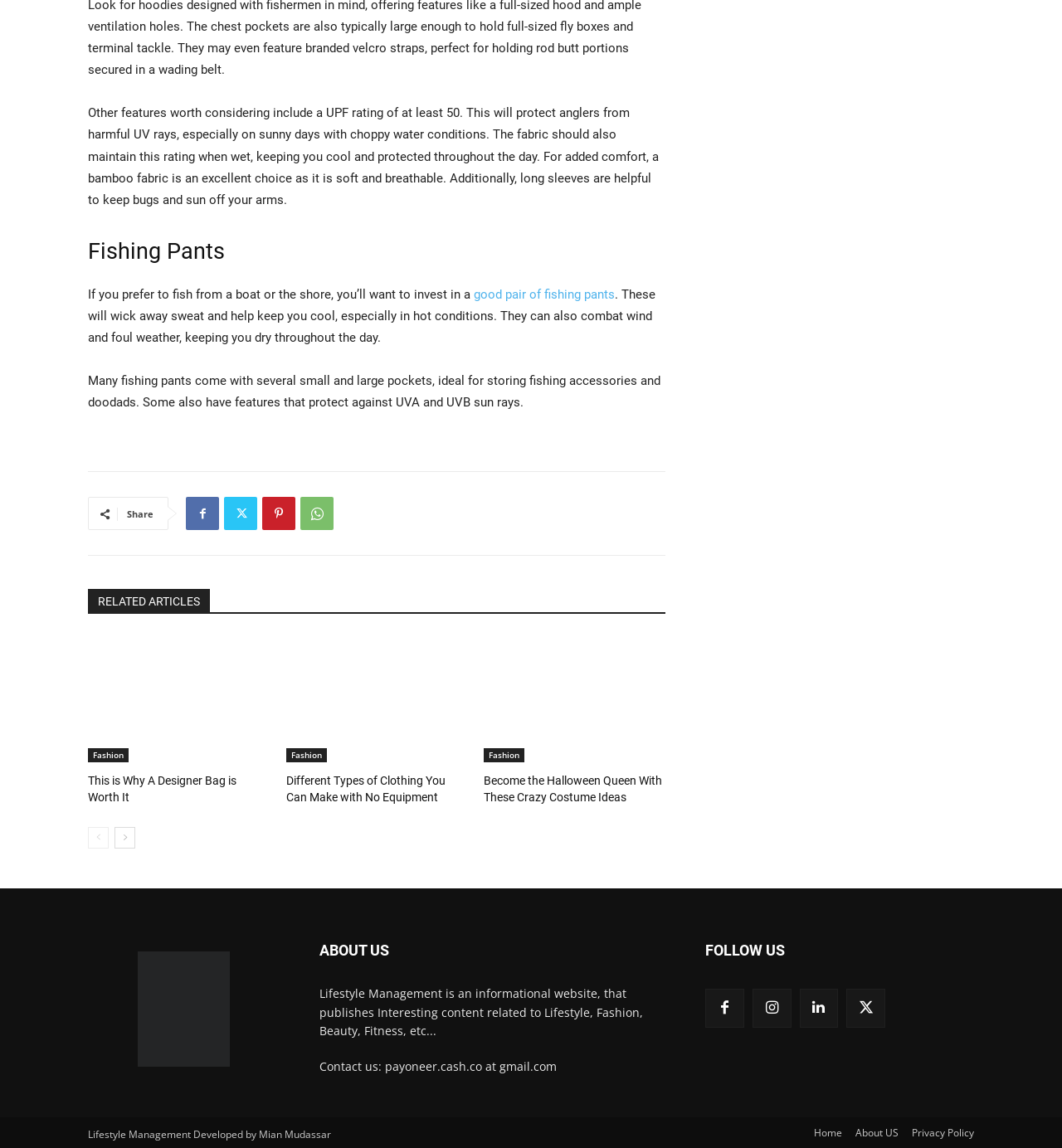Find the bounding box coordinates of the area to click in order to follow the instruction: "Read 'This is Why A Designer Bag is Worth It'".

[0.083, 0.652, 0.254, 0.664]